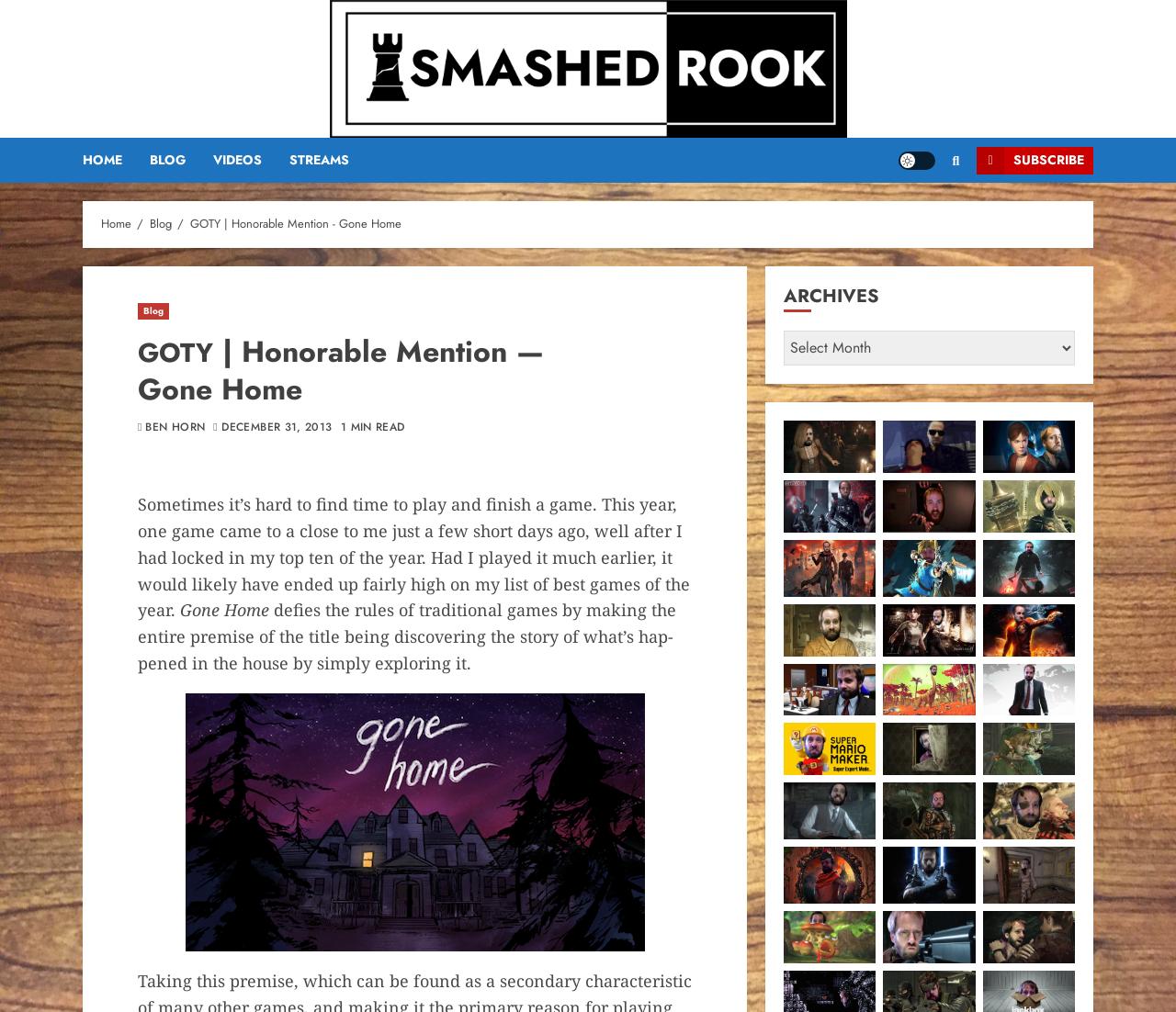What is the name of the game being discussed?
Using the image, elaborate on the answer with as much detail as possible.

The article is discussing a game, and the title of the article is 'GOTY | Honorable Mention — Gone Home', which suggests that the game being discussed is Gone Home.